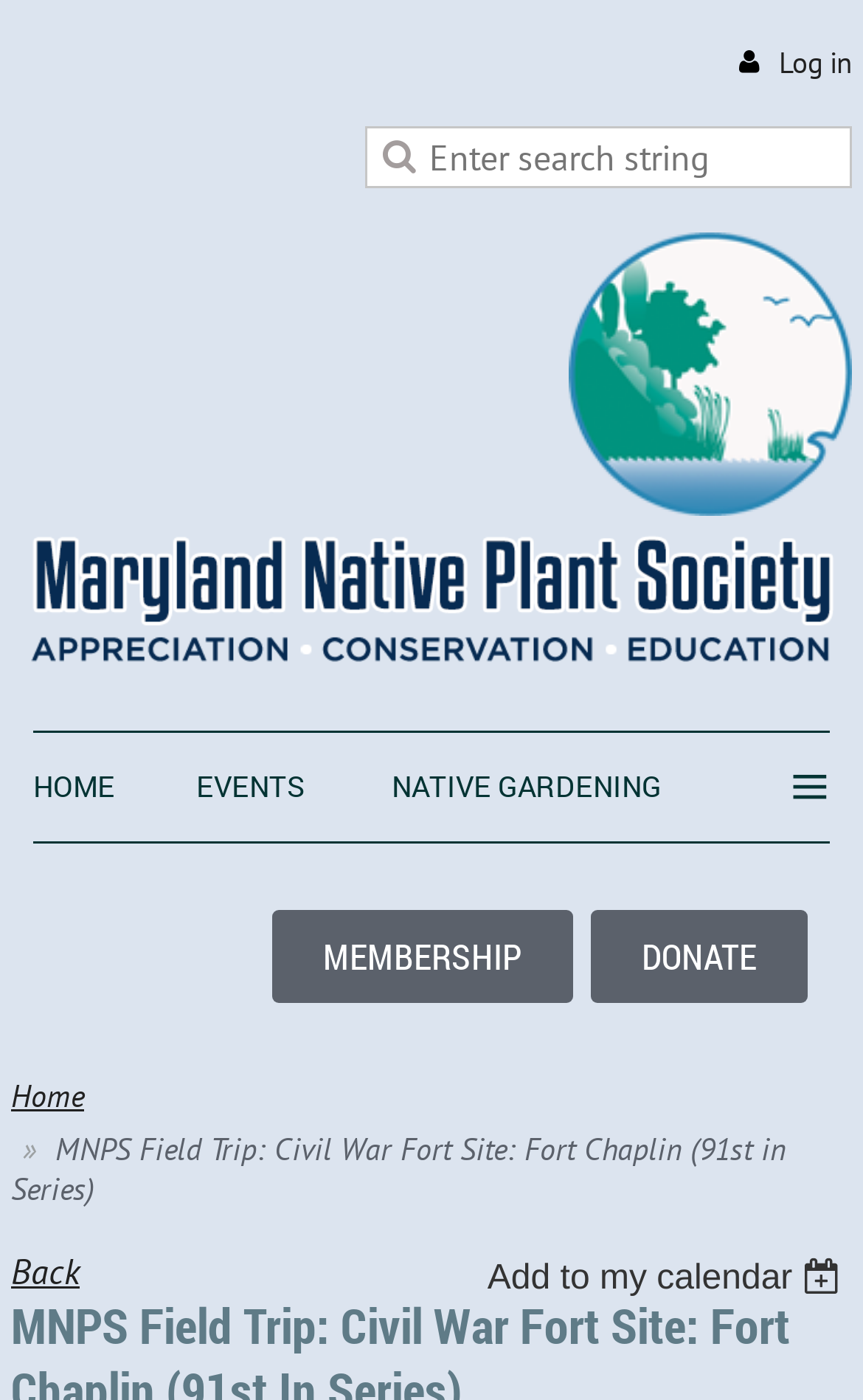Please extract the primary headline from the webpage.

MNPS Field Trip: Civil War Fort Site: Fort Chaplin (91st In Series)